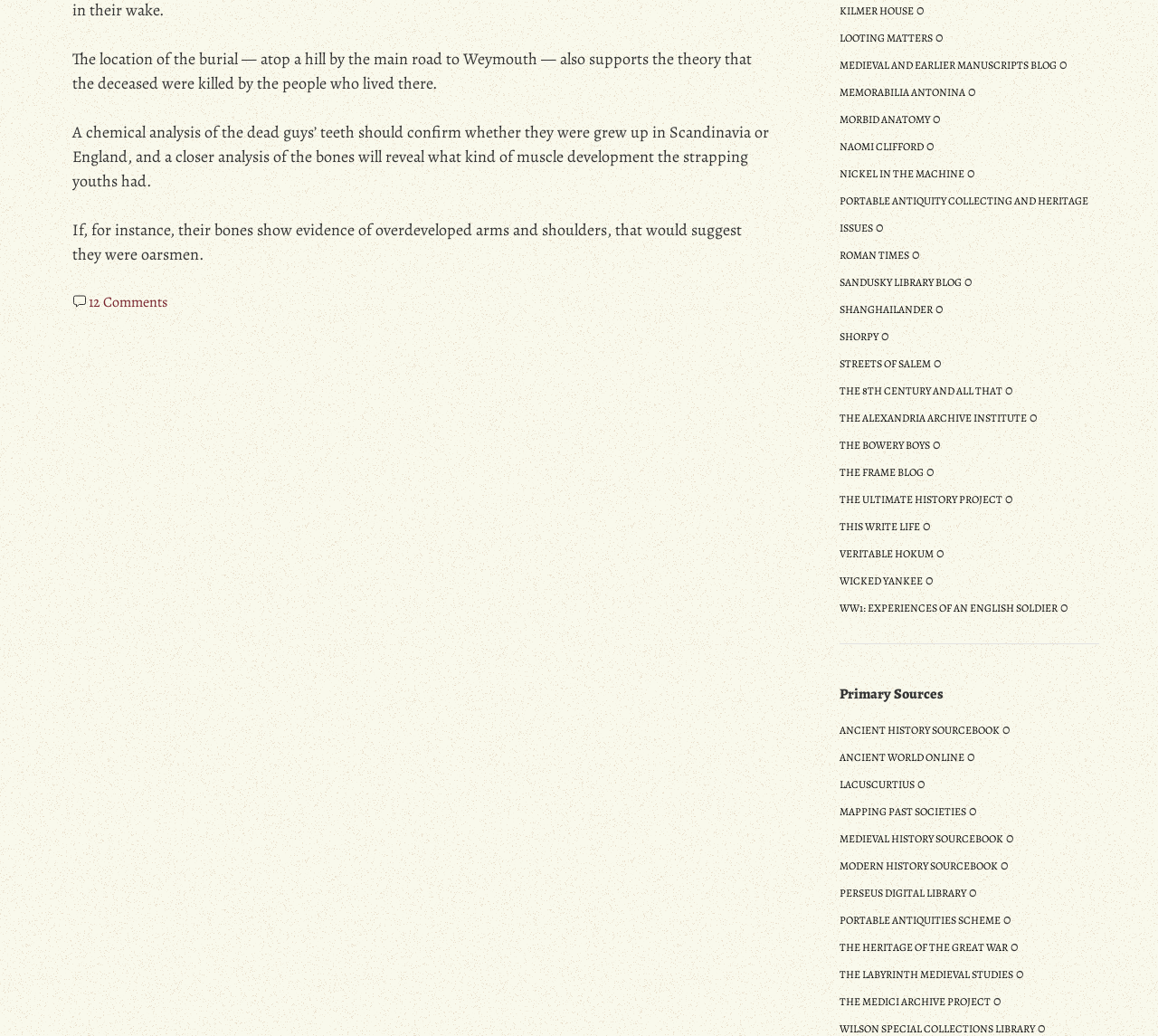Kindly provide the bounding box coordinates of the section you need to click on to fulfill the given instruction: "Explore the 'ANCIENT HISTORY SOURCEBOOK' link".

[0.725, 0.697, 0.863, 0.711]